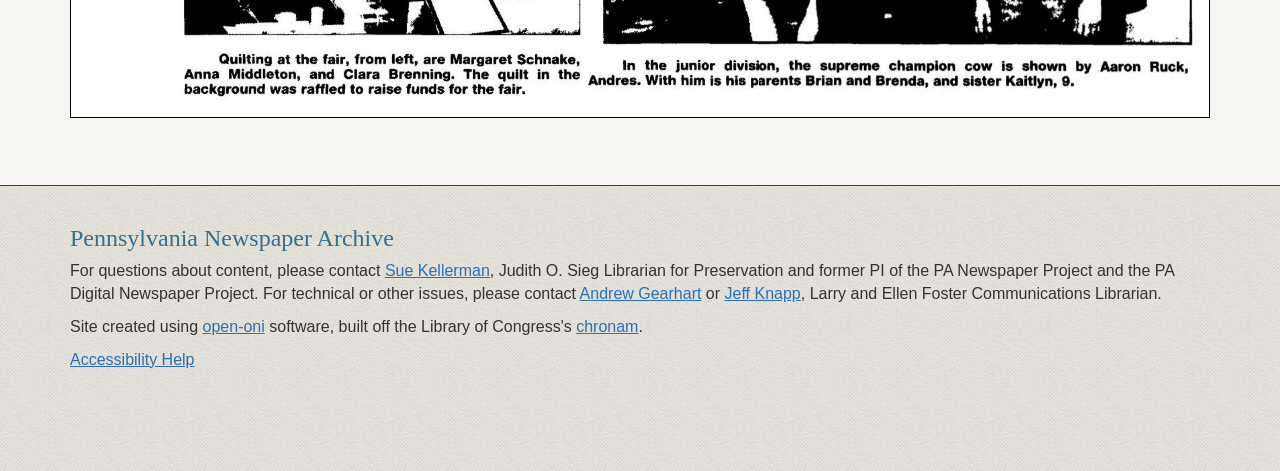Calculate the bounding box coordinates of the UI element given the description: "open-oni".

[0.158, 0.674, 0.207, 0.711]